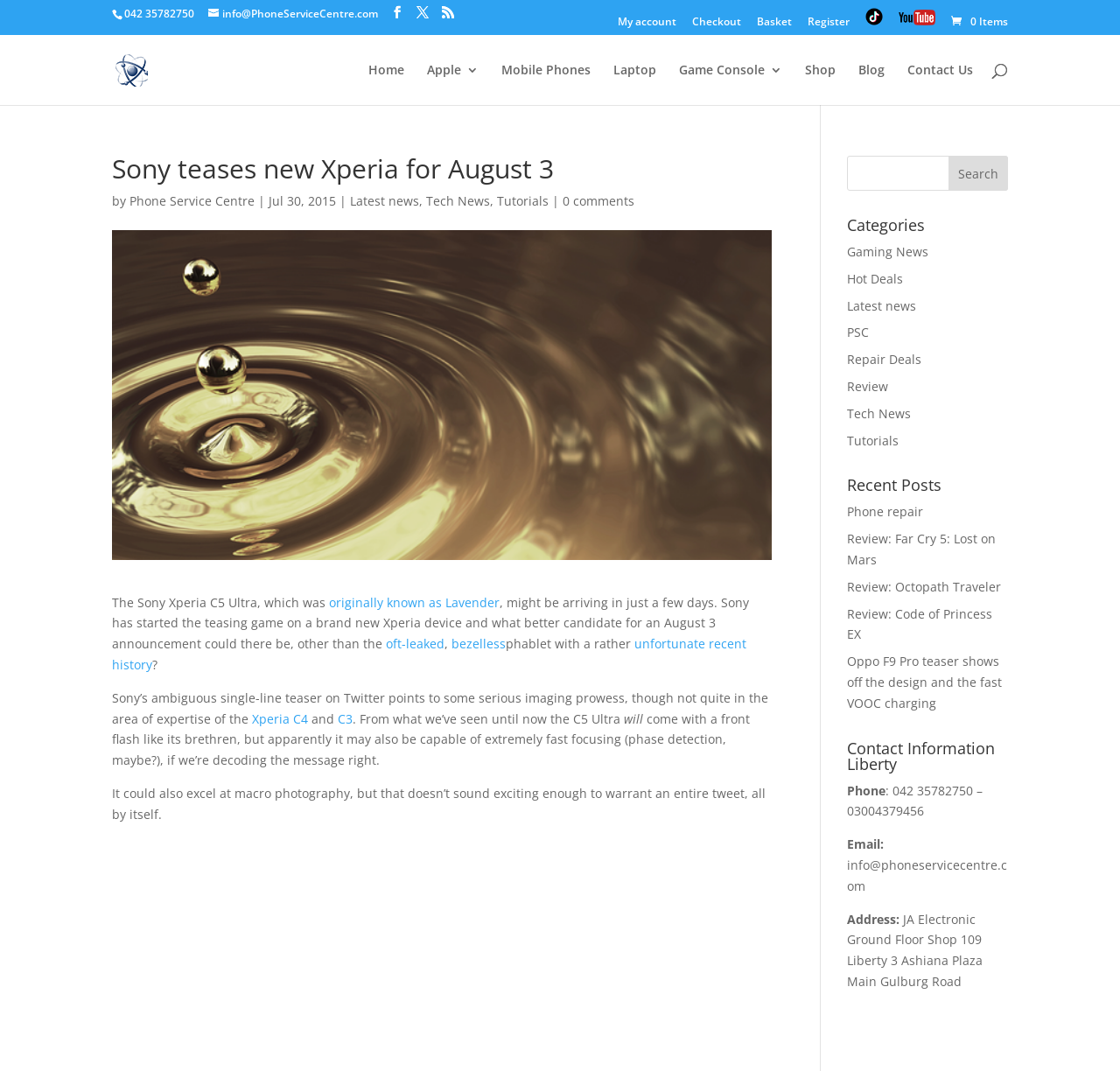What is the date of the article? Observe the screenshot and provide a one-word or short phrase answer.

Jul 30, 2015